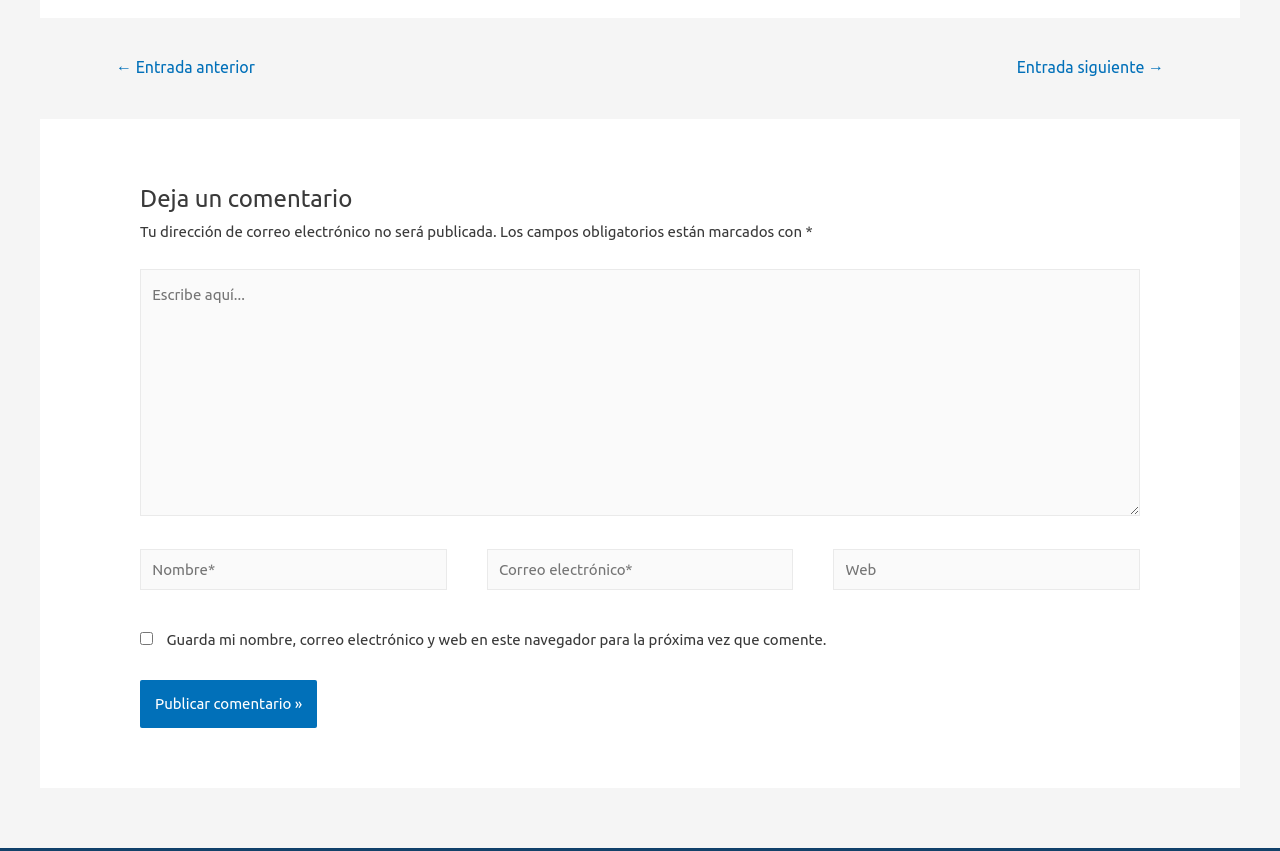What is required to leave a comment?
Look at the screenshot and provide an in-depth answer.

The webpage has a comment section where users can leave a comment. The section has several input fields, including name, email, and website, but only the name and email fields are marked as required, indicating that users must provide their name and email address to leave a comment.